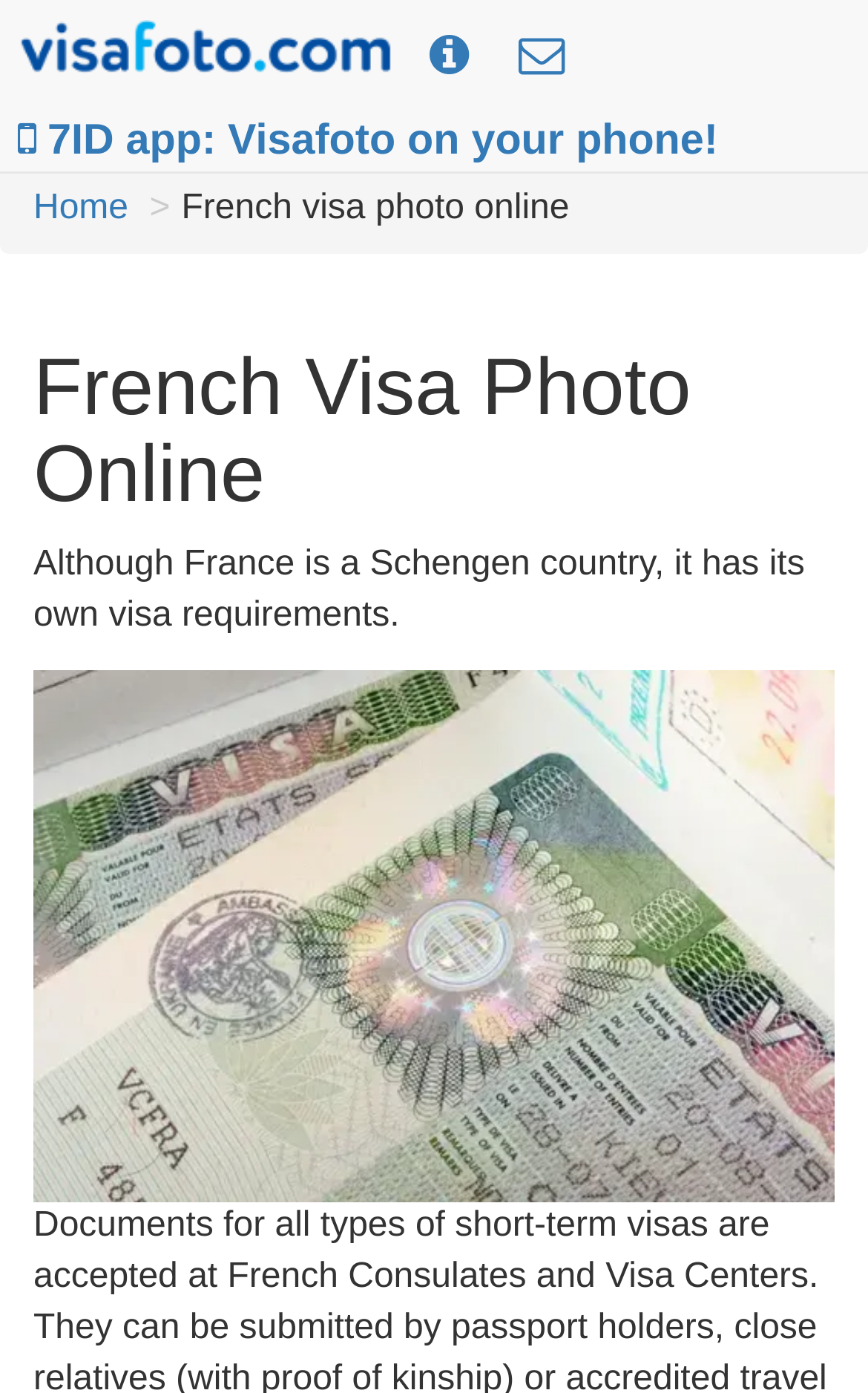Please locate and retrieve the main header text of the webpage.

French Visa Photo Online